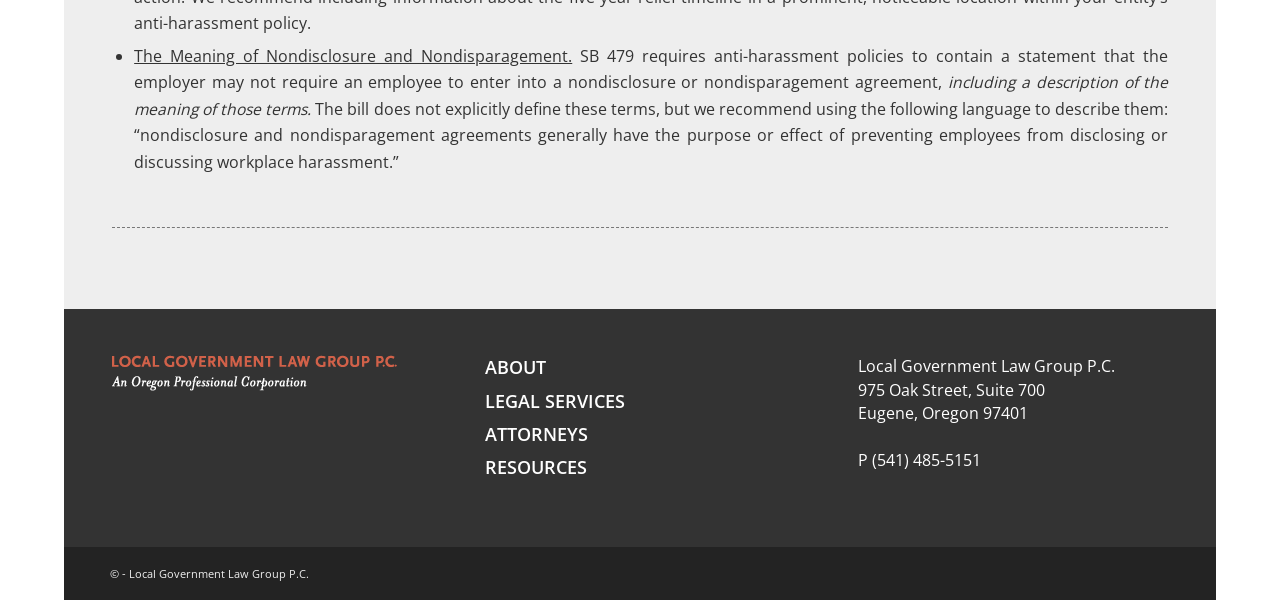Using the provided element description, identify the bounding box coordinates as (top-left x, top-left y, bottom-right x, bottom-right y). Ensure all values are between 0 and 1. Description: RESOURCES

[0.379, 0.758, 0.459, 0.798]